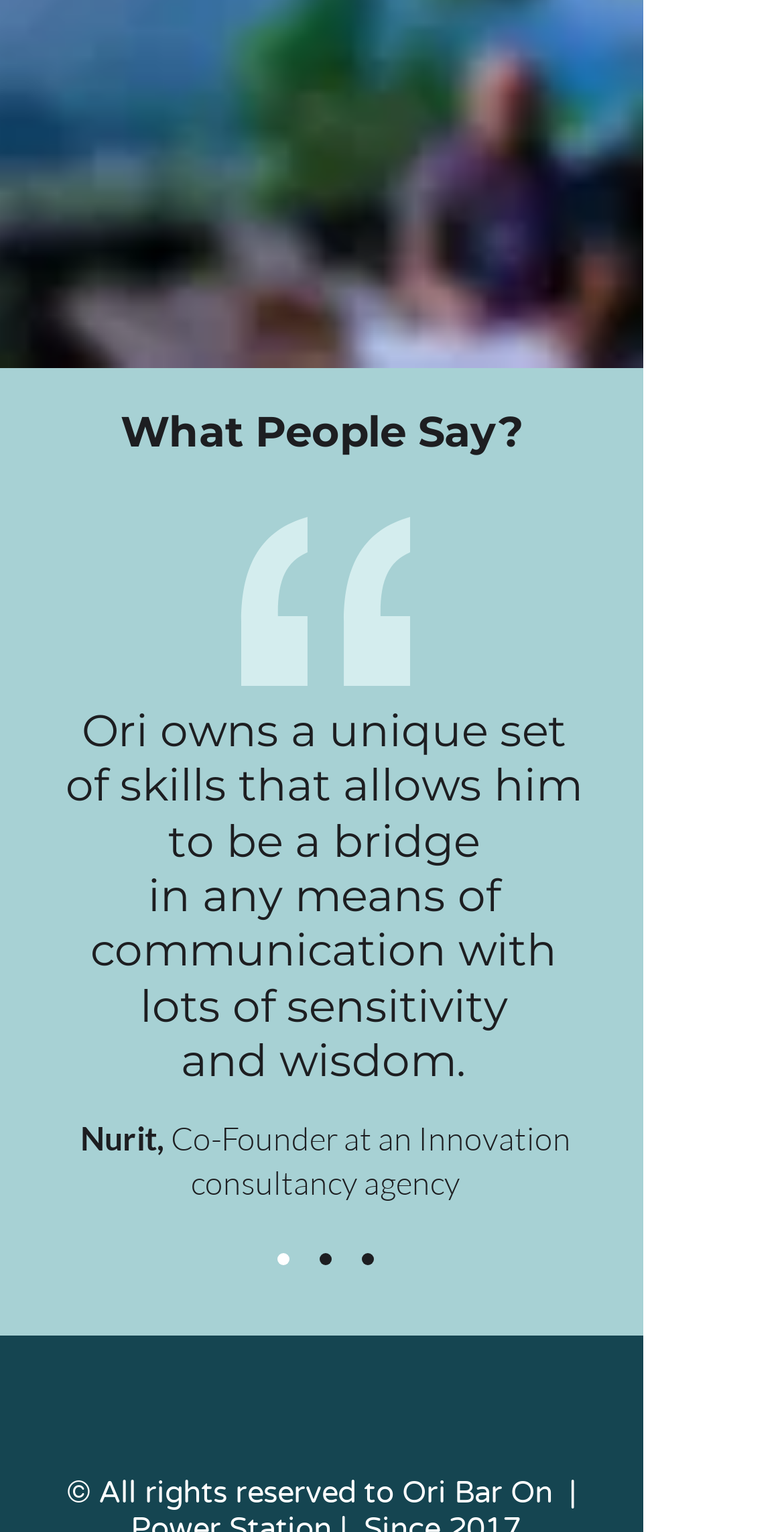Pinpoint the bounding box coordinates of the area that must be clicked to complete this instruction: "Click the next button".

[0.706, 0.567, 0.745, 0.61]